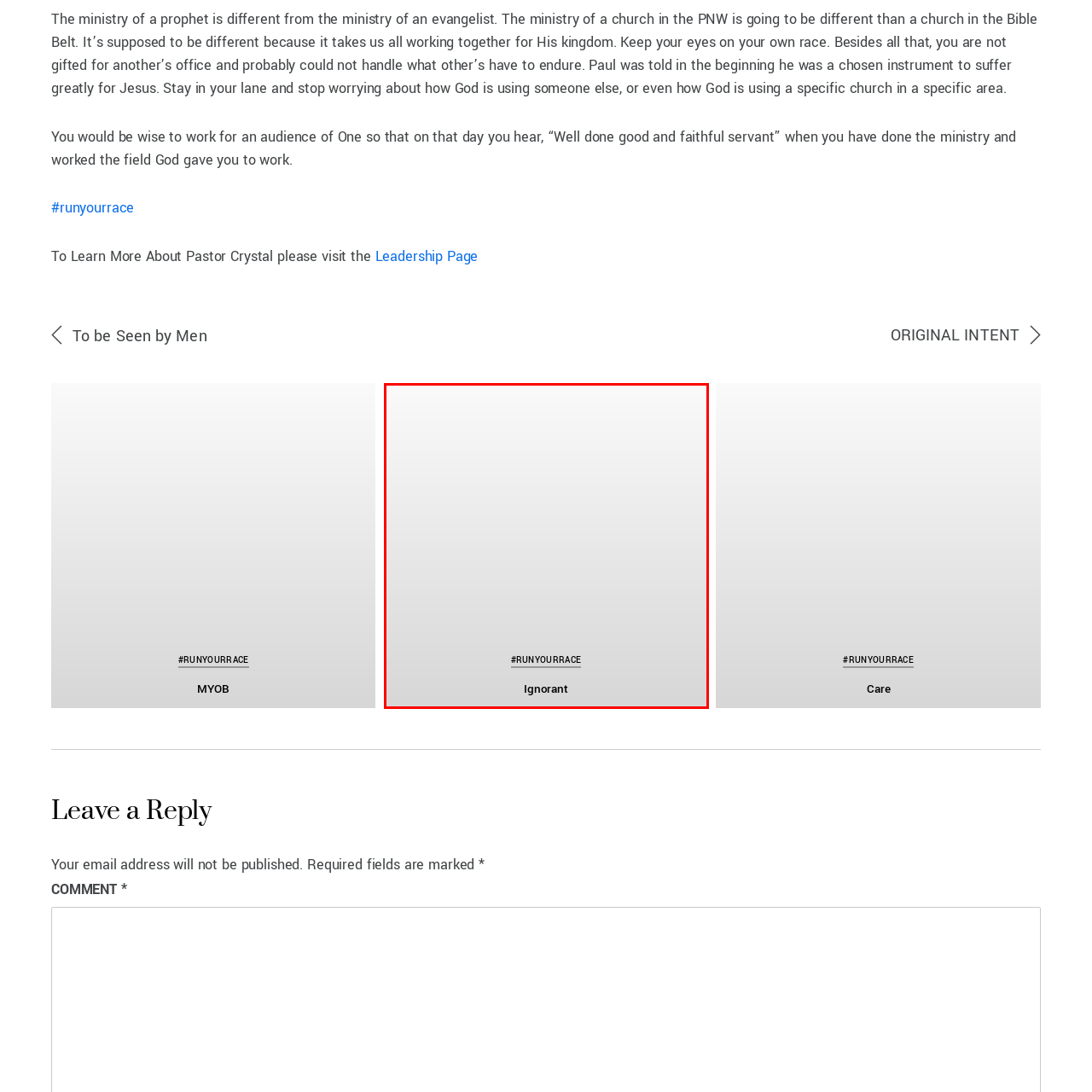Describe extensively the visual content inside the red marked area.

The image features a minimalist design with a soft, neutral background that enhances the text placed in the center. The phrase “#RUNYOURRACE” is prominently displayed at the top, suggesting a motivational theme that encourages individuals to focus on their personal journey and avoid comparisons with others. Below it, the word “Ignorant” is presented in bold, dark text, likely intended to provoke thought or reflection on the concept of ignorance in one's personal or spiritual journey. This juxtaposition of the hashtags with the bold word creates a striking visual that invites viewers to consider the implications of the message while promoting a personal, introspective approach to faith and life.